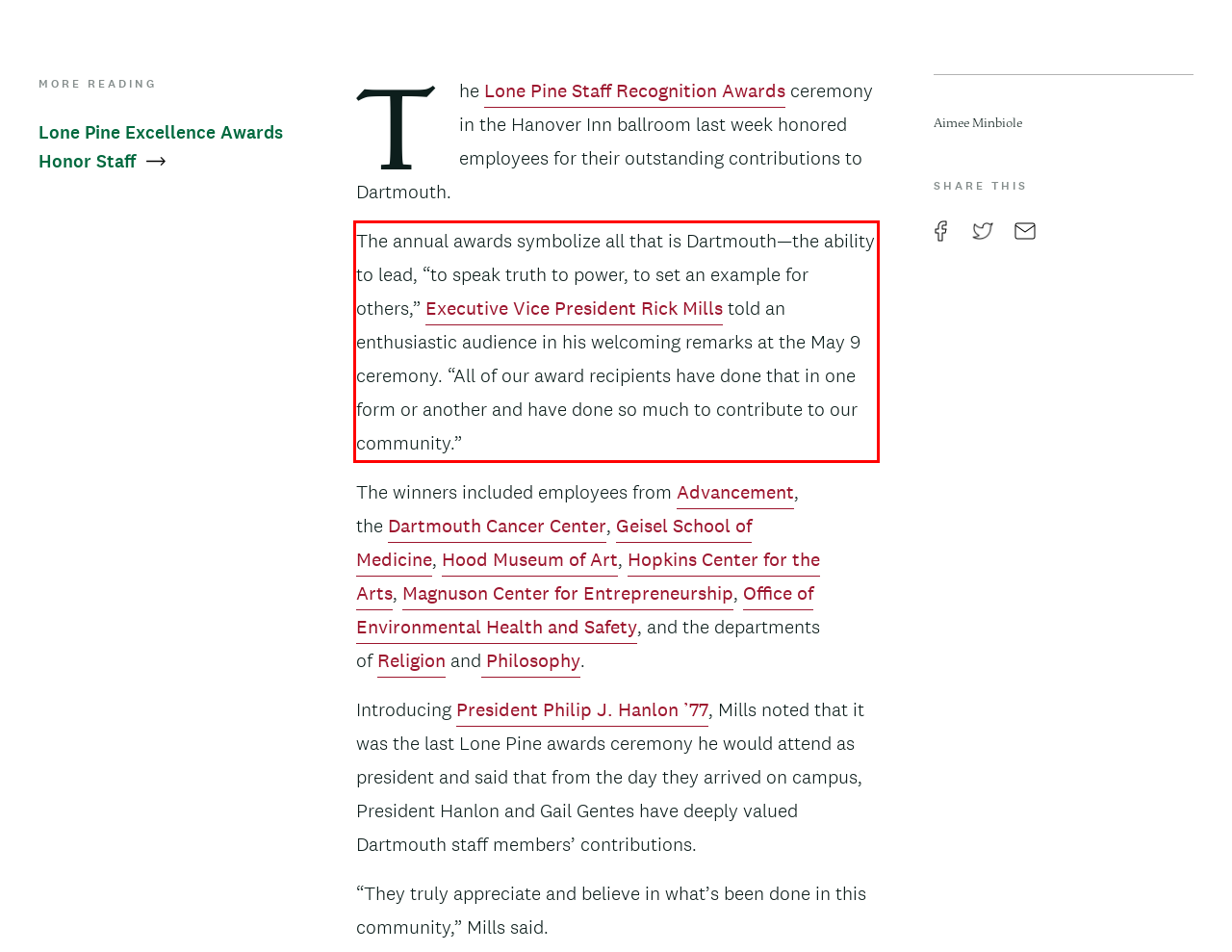Analyze the webpage screenshot and use OCR to recognize the text content in the red bounding box.

The annual awards symbolize all that is Dartmouth—the ability to lead, “to speak truth to power, to set an example for others,” Executive Vice President Rick Mills told an enthusiastic audience in his welcoming remarks at the May 9 ceremony. “All of our award recipients have done that in one form or another and have done so much to contribute to our community.”